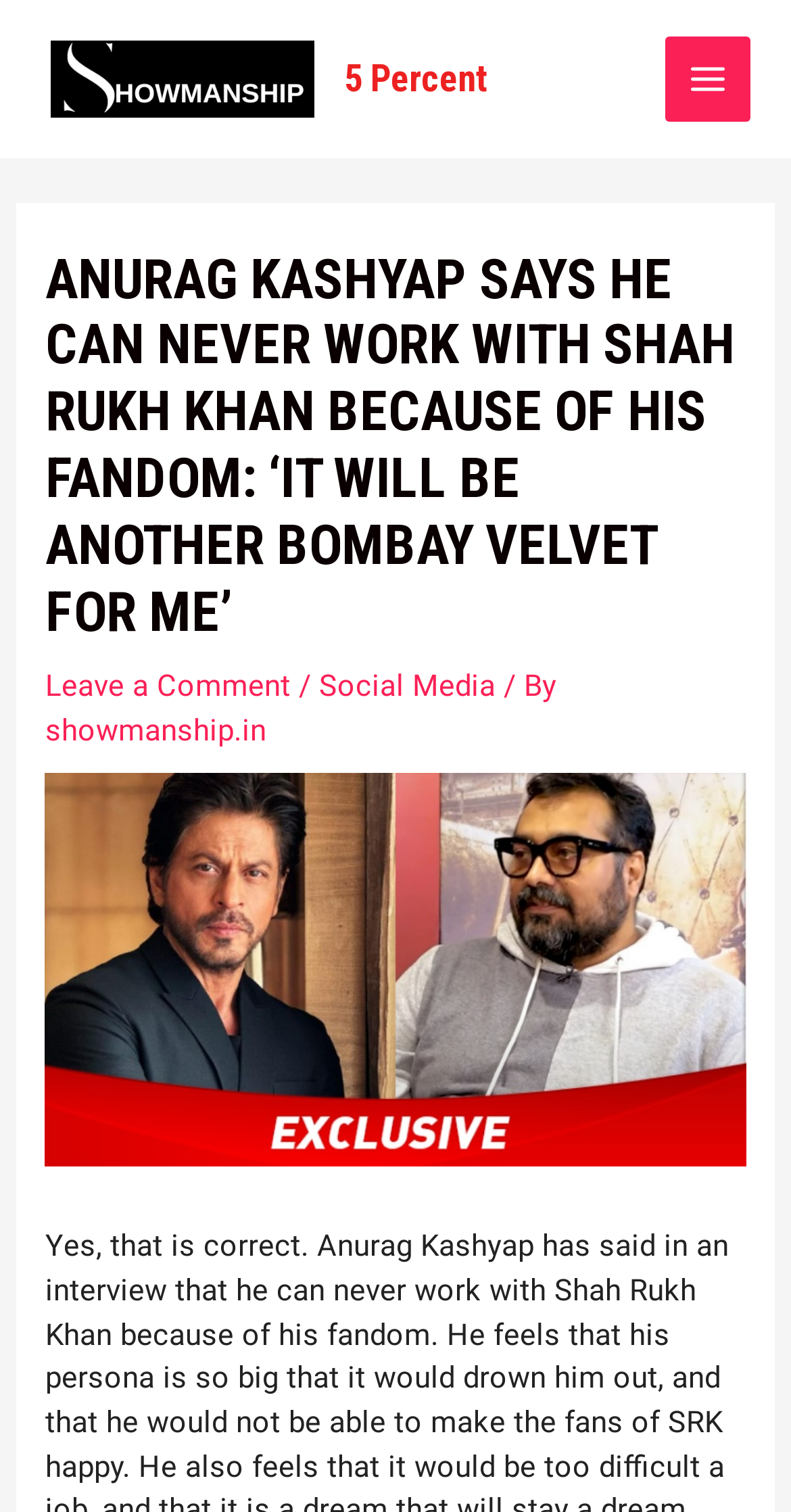Using the webpage screenshot, locate the HTML element that fits the following description and provide its bounding box: "Leave a Comment".

[0.058, 0.442, 0.368, 0.466]